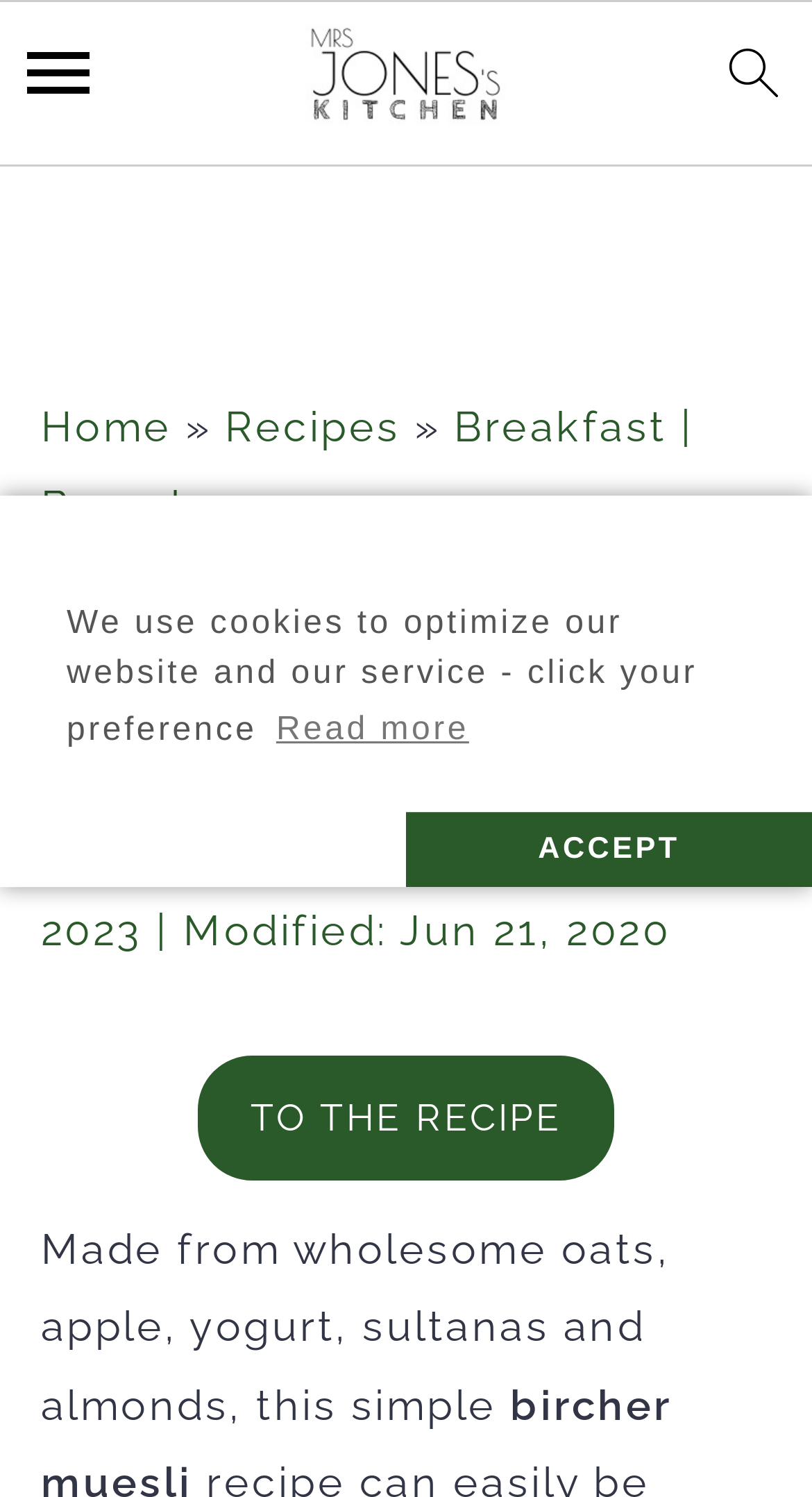Extract the bounding box coordinates for the described element: "menu icon". The coordinates should be represented as four float numbers between 0 and 1: [left, top, right, bottom].

[0.007, 0.014, 0.135, 0.1]